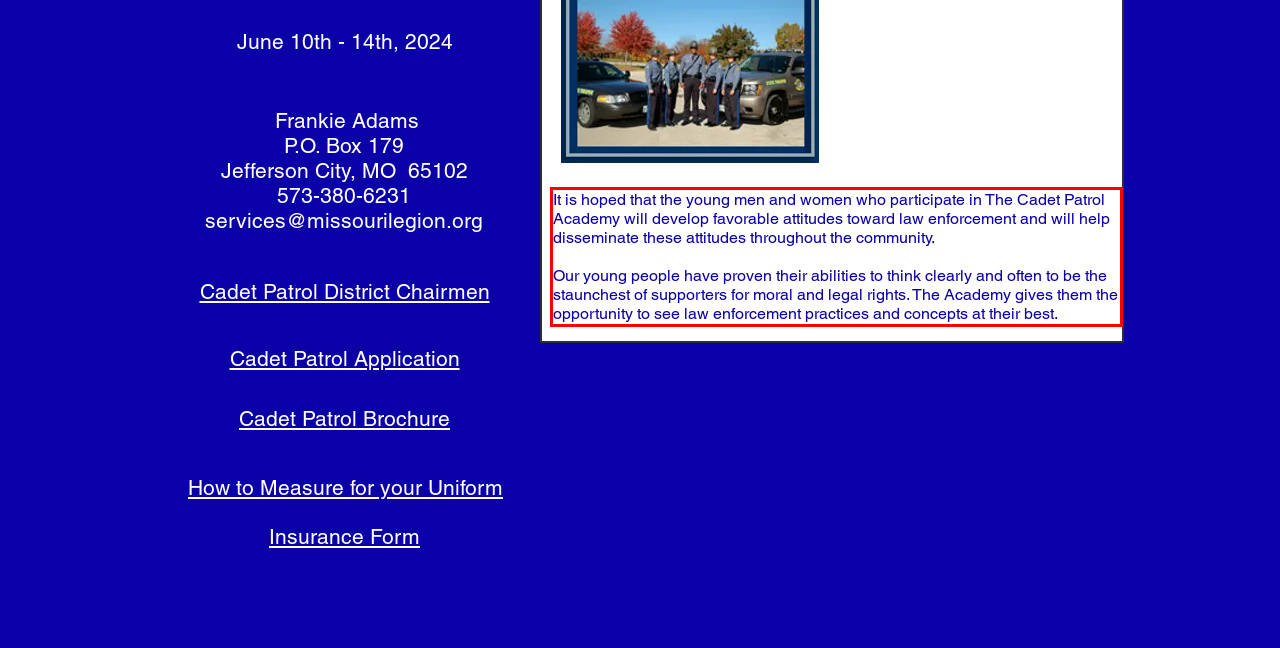You have a screenshot of a webpage with a UI element highlighted by a red bounding box. Use OCR to obtain the text within this highlighted area.

It is hoped that the young men and women who participate in The Cadet Patrol Academy will develop favorable attitudes toward law enforcement and will help disseminate these attitudes throughout the community. Our young people have proven their abilities to think clearly and often to be the staunchest of supporters for moral and legal rights. The Academy gives them the opportunity to see law enforcement practices and concepts at their best.